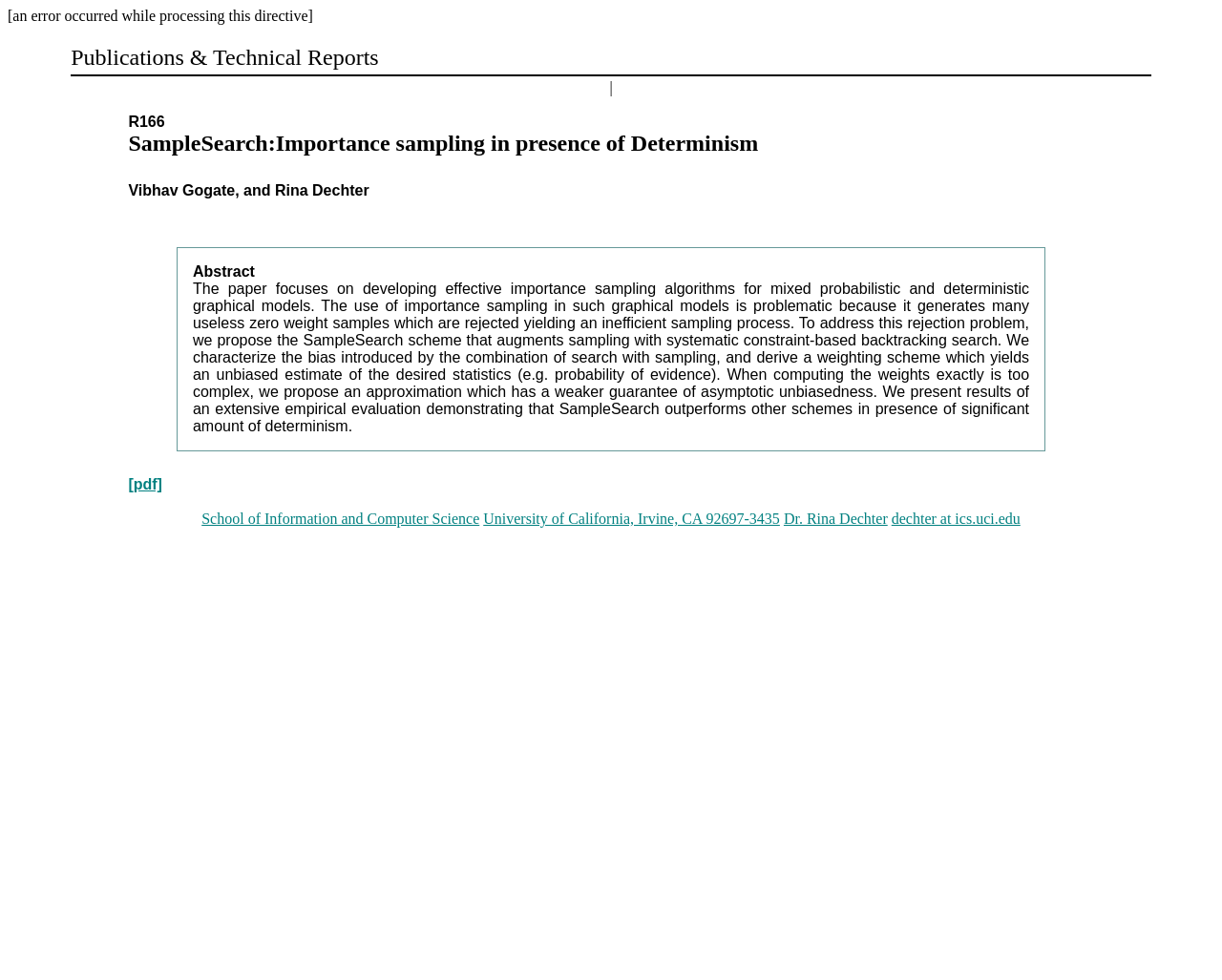Please reply with a single word or brief phrase to the question: 
What is the topic of the publication?

Importance sampling